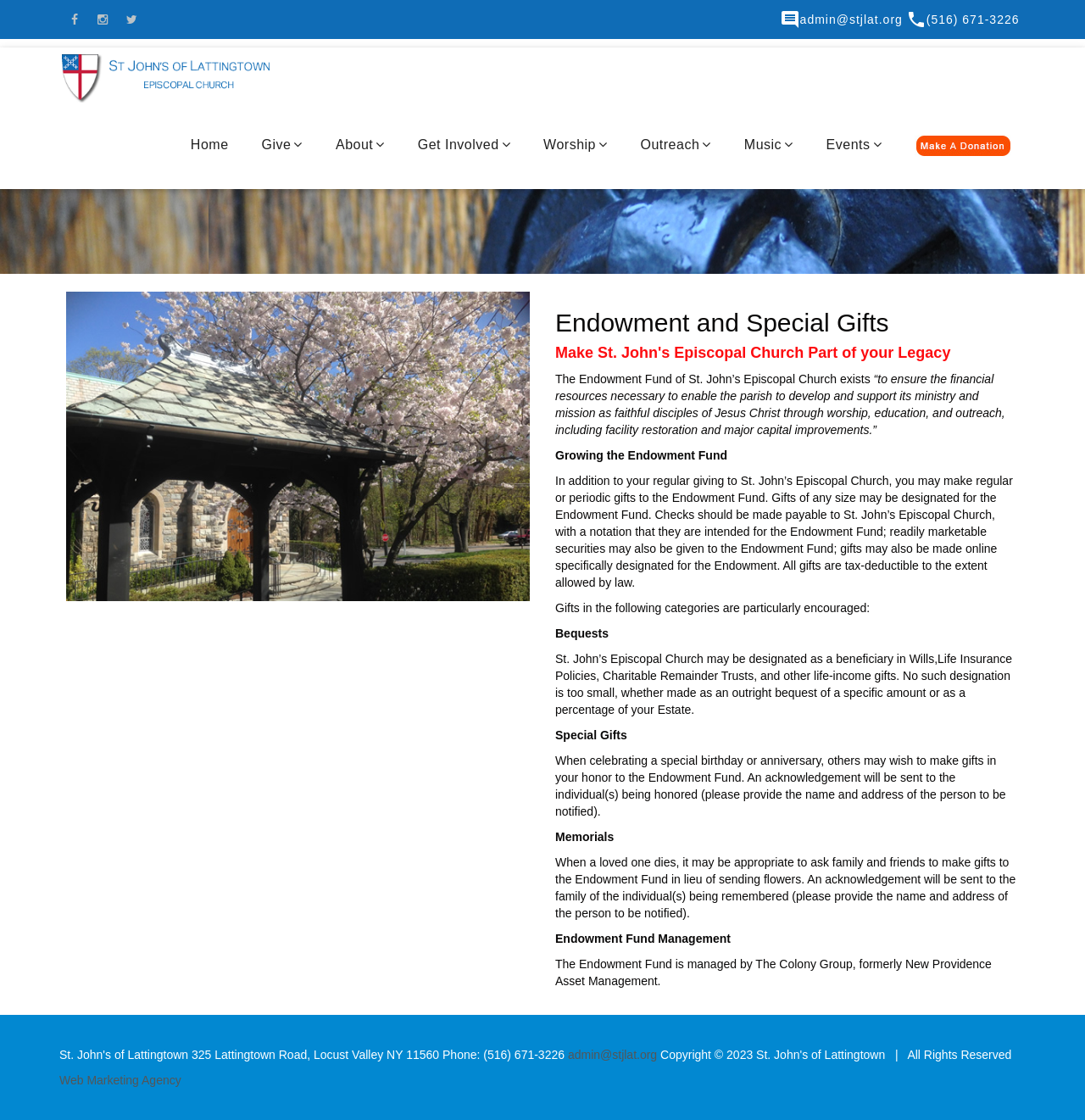Find the bounding box coordinates of the clickable area that will achieve the following instruction: "Click the email link admin@stjlat.org".

[0.737, 0.011, 0.832, 0.023]